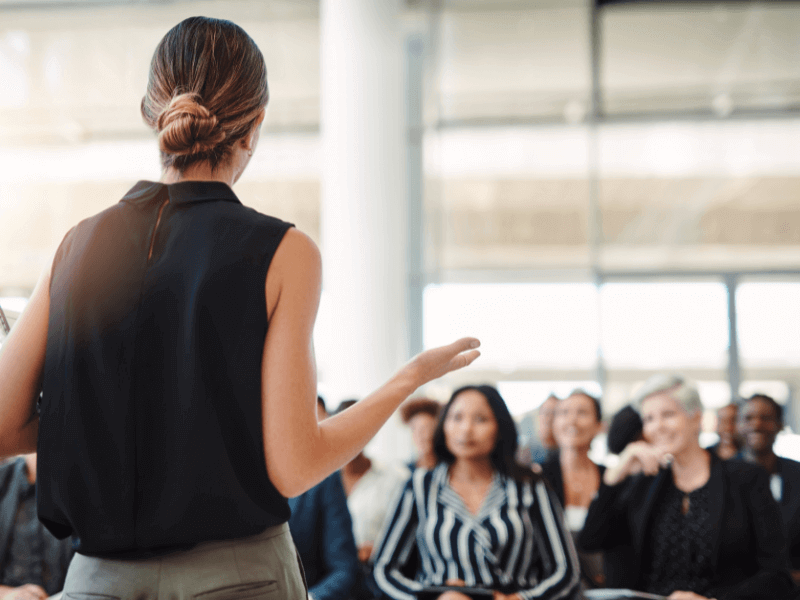What is the likely setting of the scene?
Ensure your answer is thorough and detailed.

The bright and spacious surroundings in the image, as described in the caption, hint at a corporate or seminar setting, which is a common environment for professional discussions and presentations.